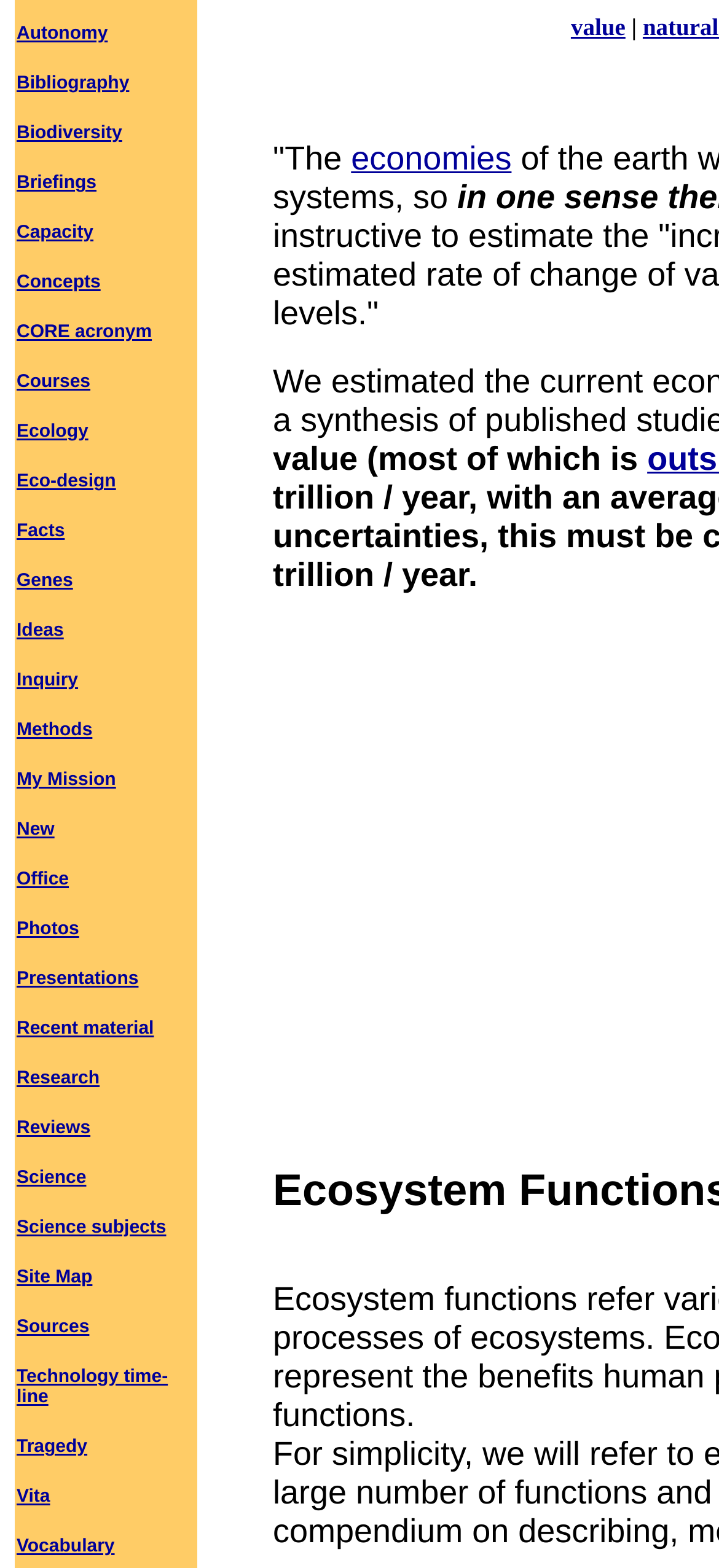Locate the bounding box of the UI element based on this description: "Site Map". Provide four float numbers between 0 and 1 as [left, top, right, bottom].

[0.023, 0.808, 0.129, 0.821]